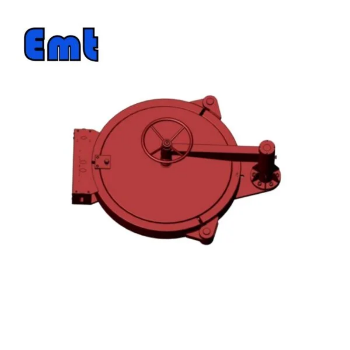What is the branding displayed on the closure?
Based on the image, respond with a single word or phrase.

Emt